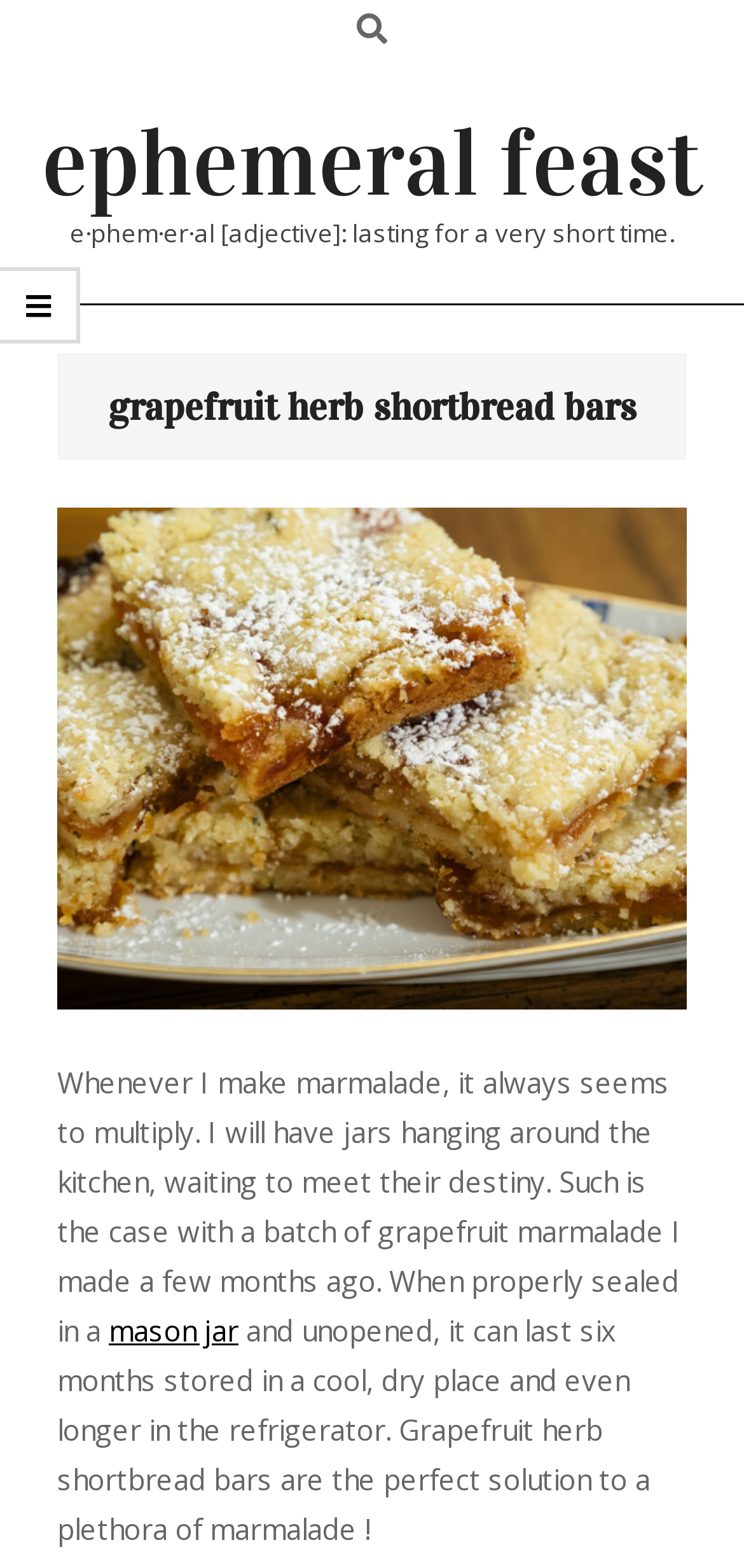How long can marmalade last?
Based on the image, provide your answer in one word or phrase.

Six months or longer